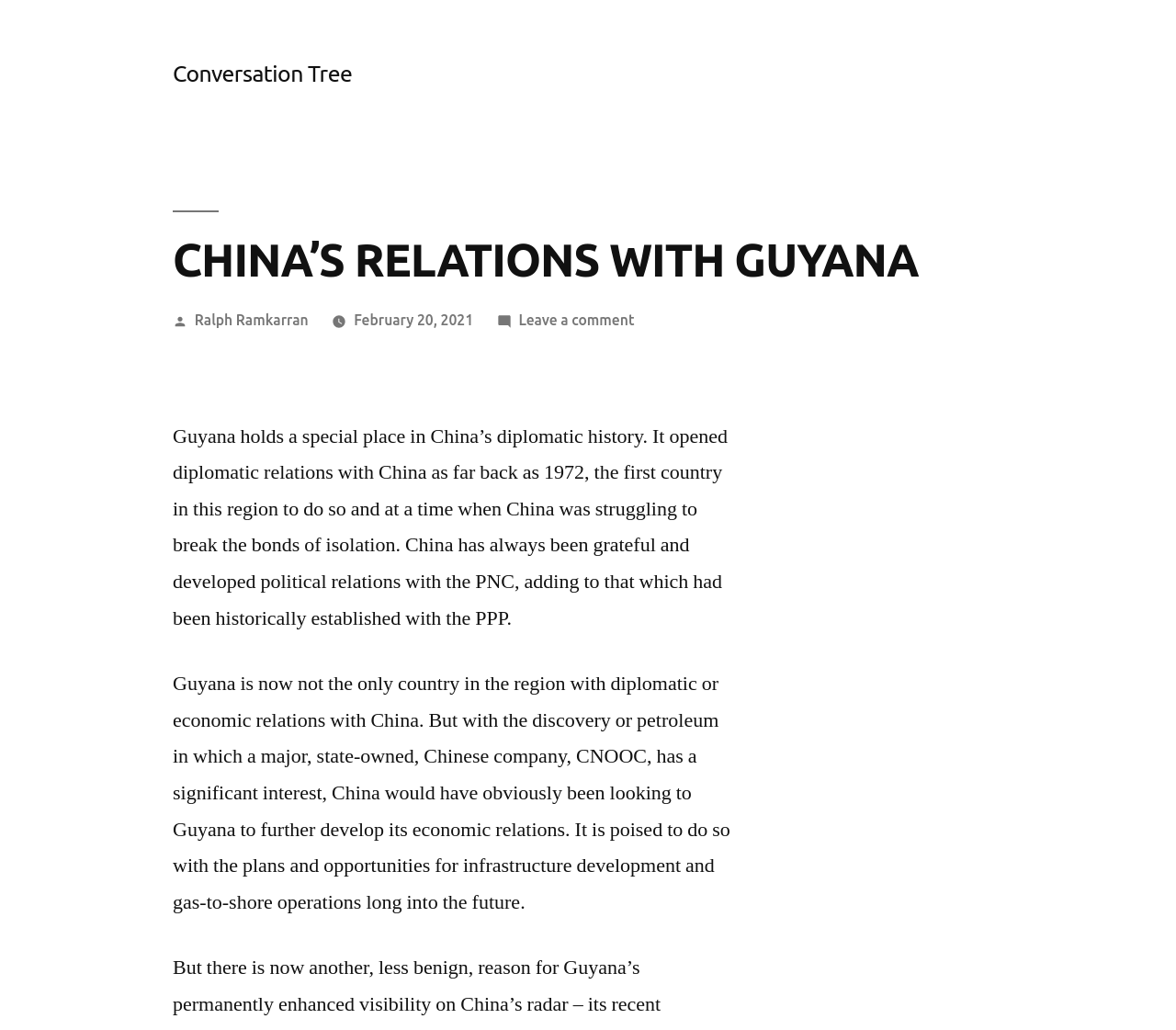When was the article posted? Using the information from the screenshot, answer with a single word or phrase.

February 20, 2021